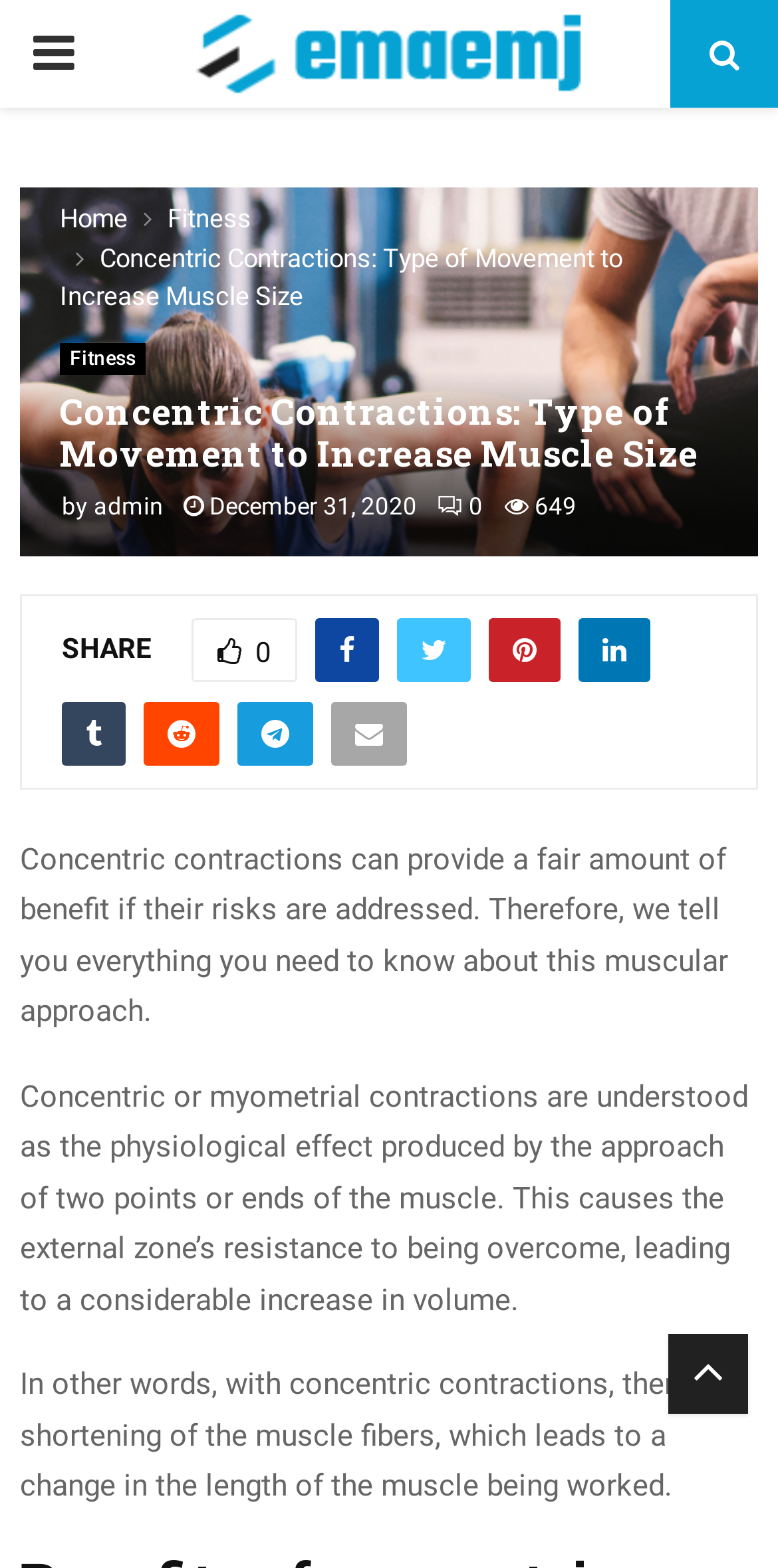Find the bounding box coordinates for the HTML element specified by: "parent_node: PRIMARY MENU".

[0.859, 0.851, 0.962, 0.902]